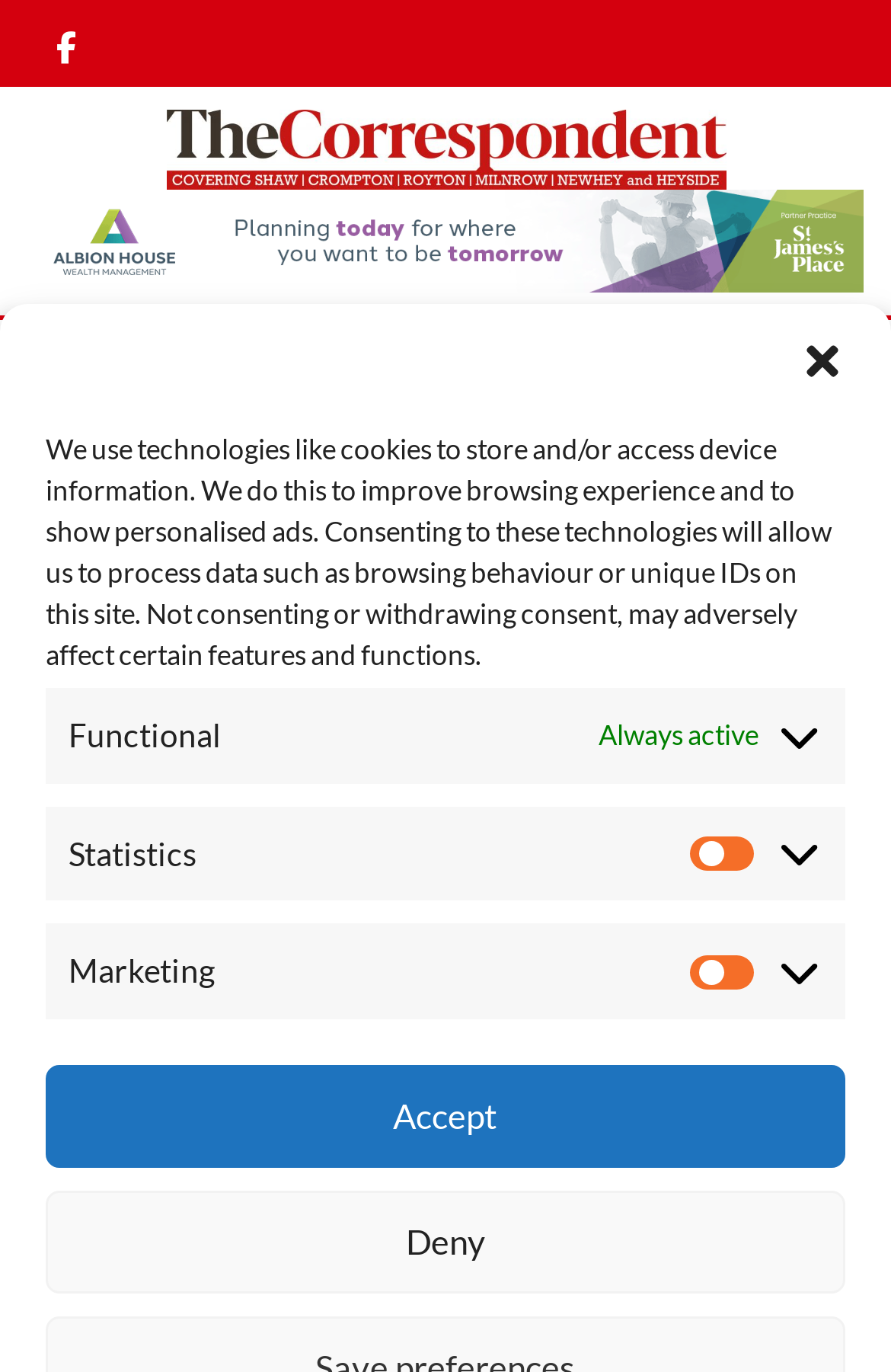Could you provide the bounding box coordinates for the portion of the screen to click to complete this instruction: "Click the Facebook link"?

[0.03, 0.005, 0.12, 0.063]